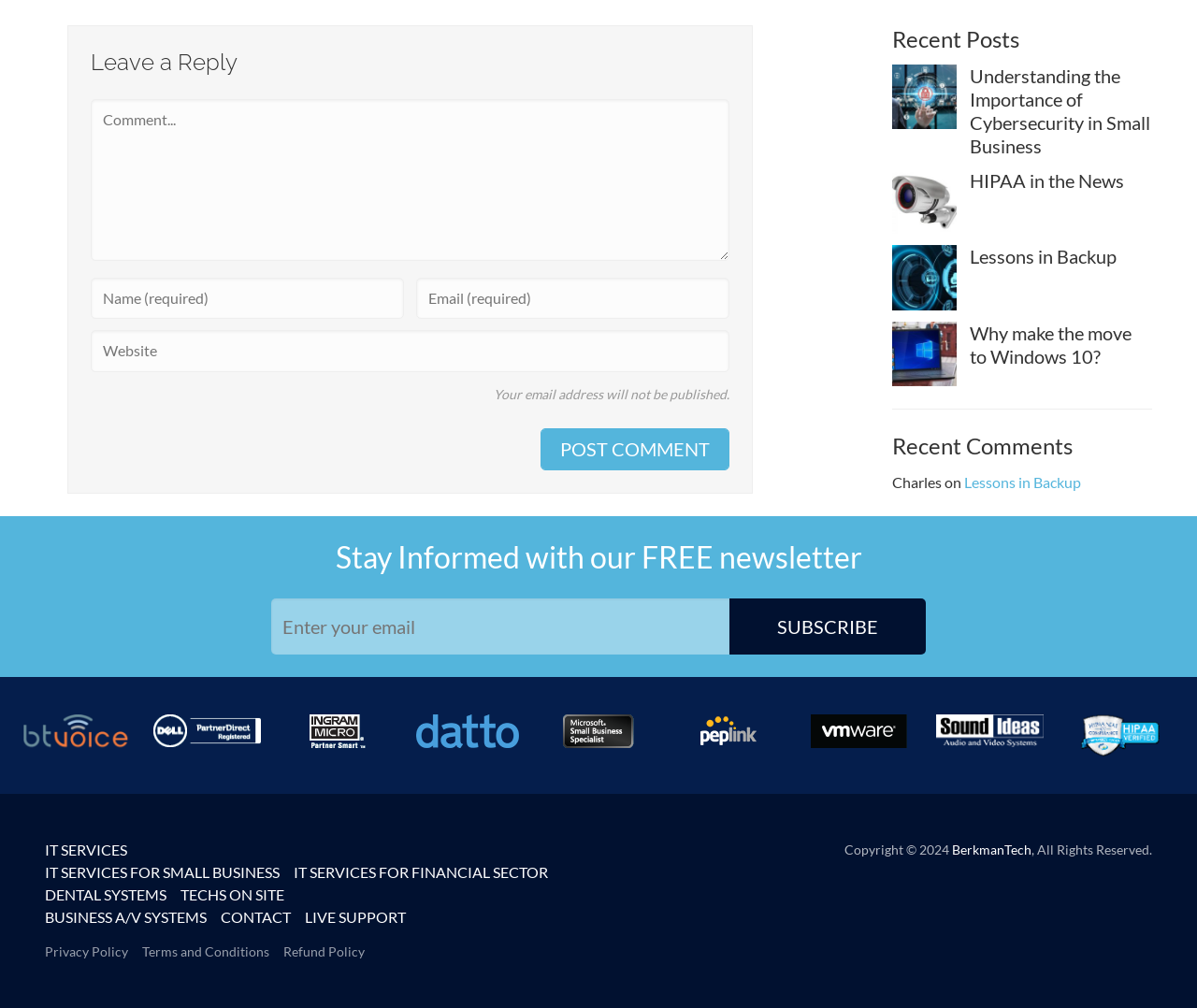Determine the bounding box coordinates of the section to be clicked to follow the instruction: "Subscribe to the newsletter". The coordinates should be given as four float numbers between 0 and 1, formatted as [left, top, right, bottom].

[0.609, 0.593, 0.773, 0.649]